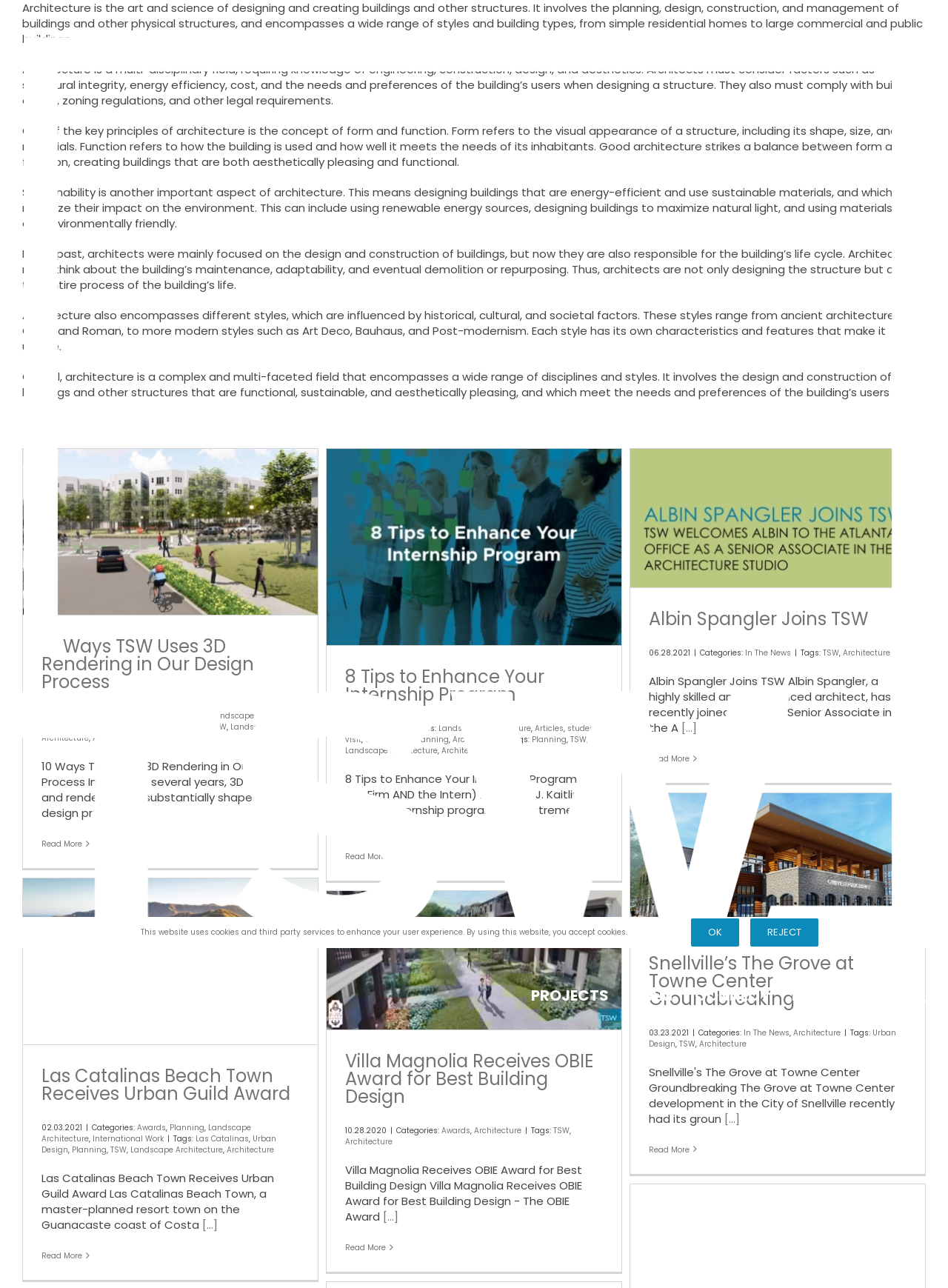Locate the bounding box coordinates of the element that should be clicked to fulfill the instruction: "Read more about '10 Ways TSW Uses 3D Rendering in Our Design Process'".

[0.044, 0.651, 0.087, 0.66]